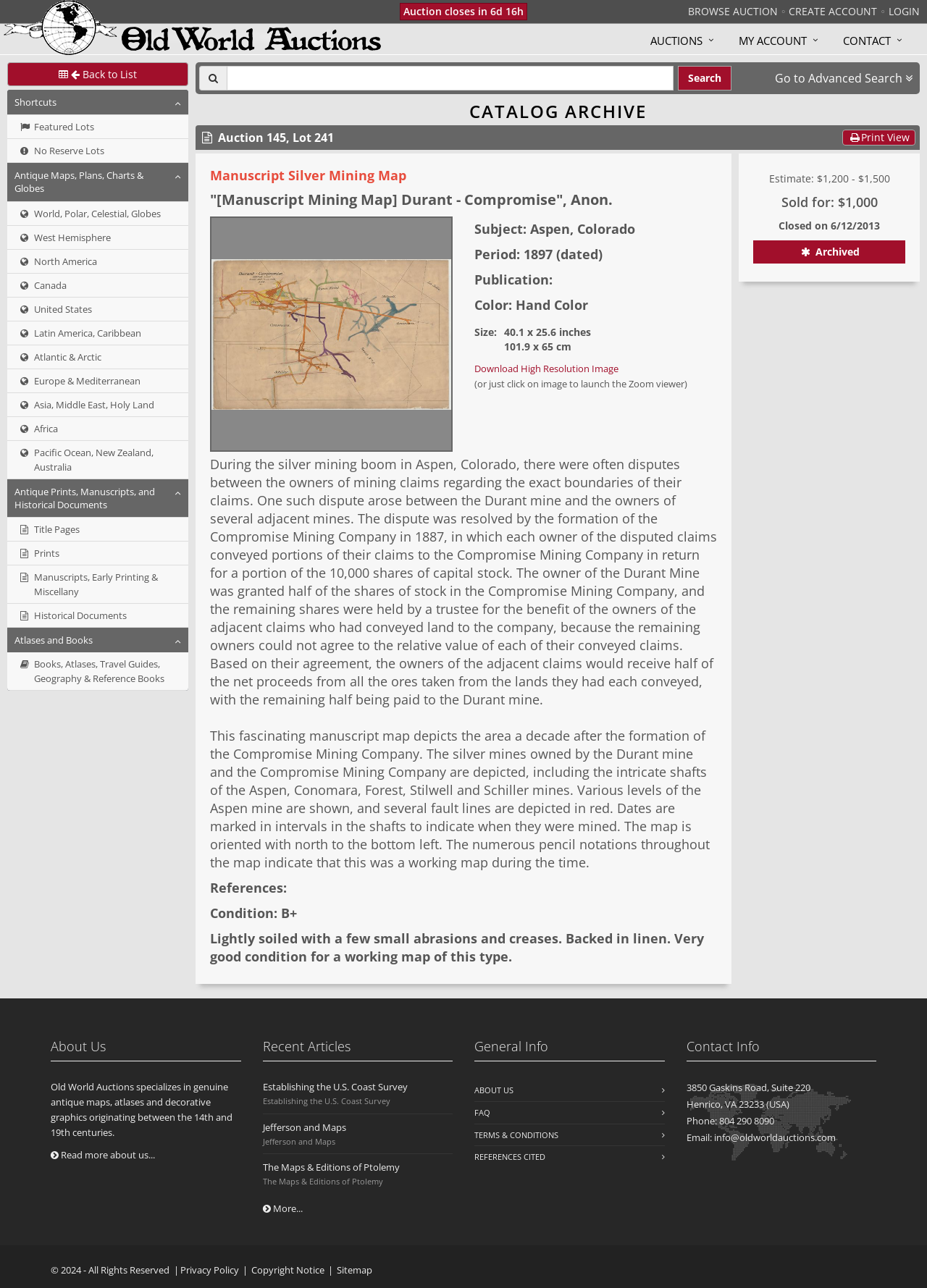Find and specify the bounding box coordinates that correspond to the clickable region for the instruction: "View featured lots".

[0.008, 0.089, 0.203, 0.108]